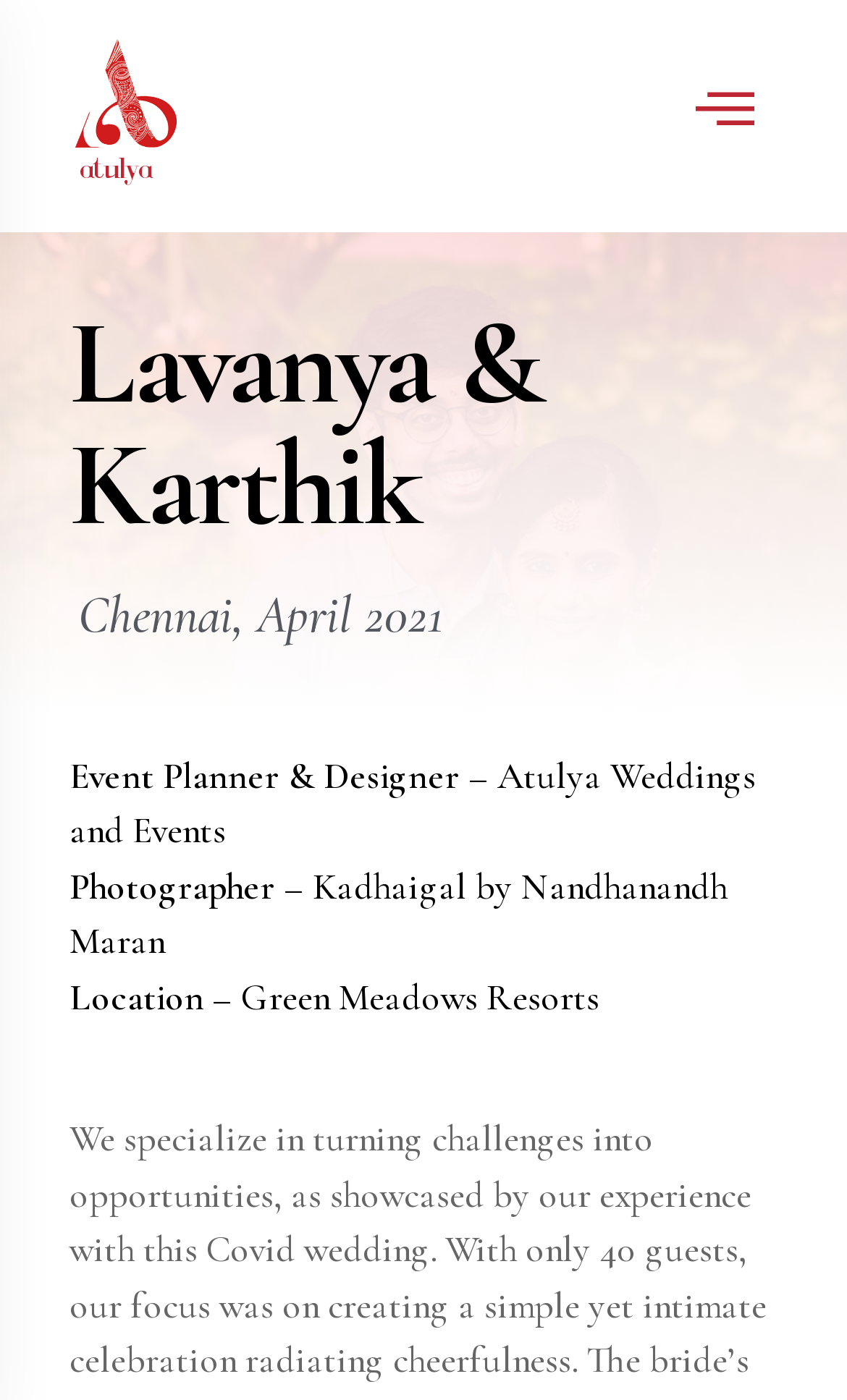Use a single word or phrase to answer the following:
Who is the photographer?

Kadhaigal by Nandhanandh Maran